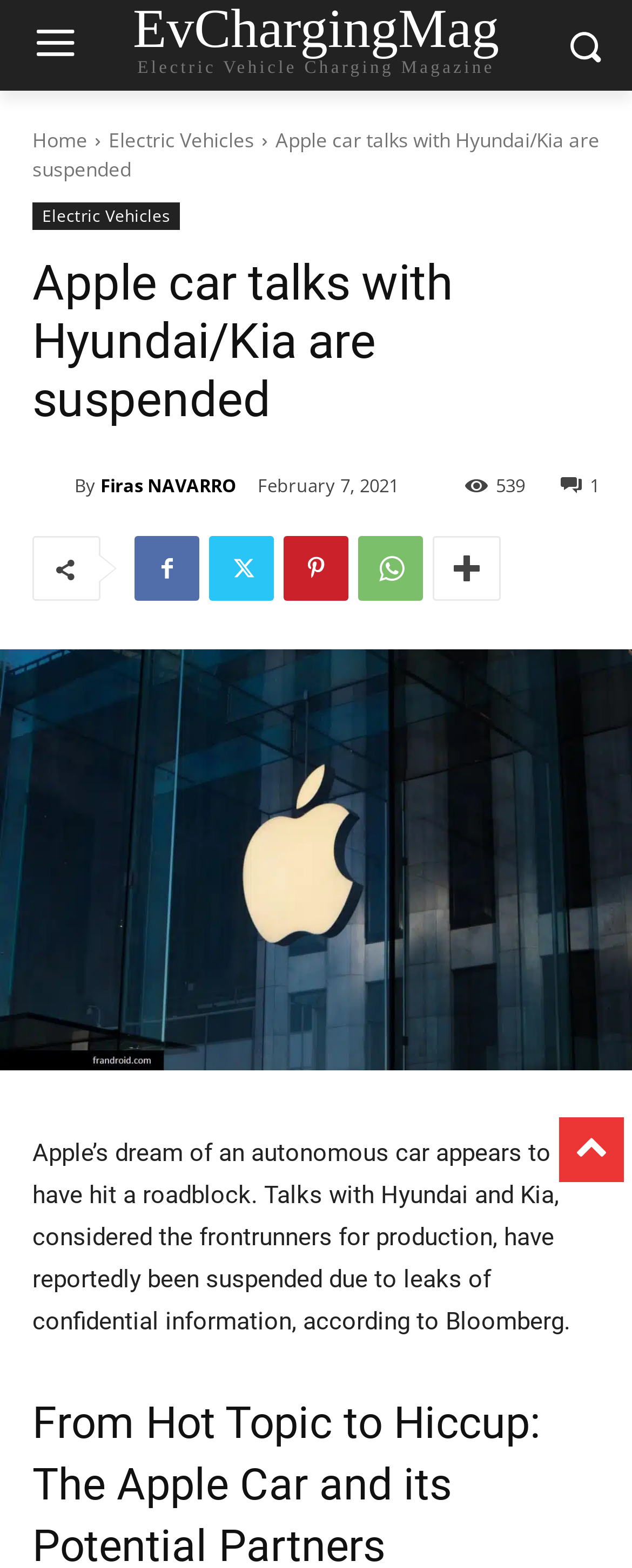Identify the bounding box coordinates of the region that needs to be clicked to carry out this instruction: "Follow us on Facebook". Provide these coordinates as four float numbers ranging from 0 to 1, i.e., [left, top, right, bottom].

None